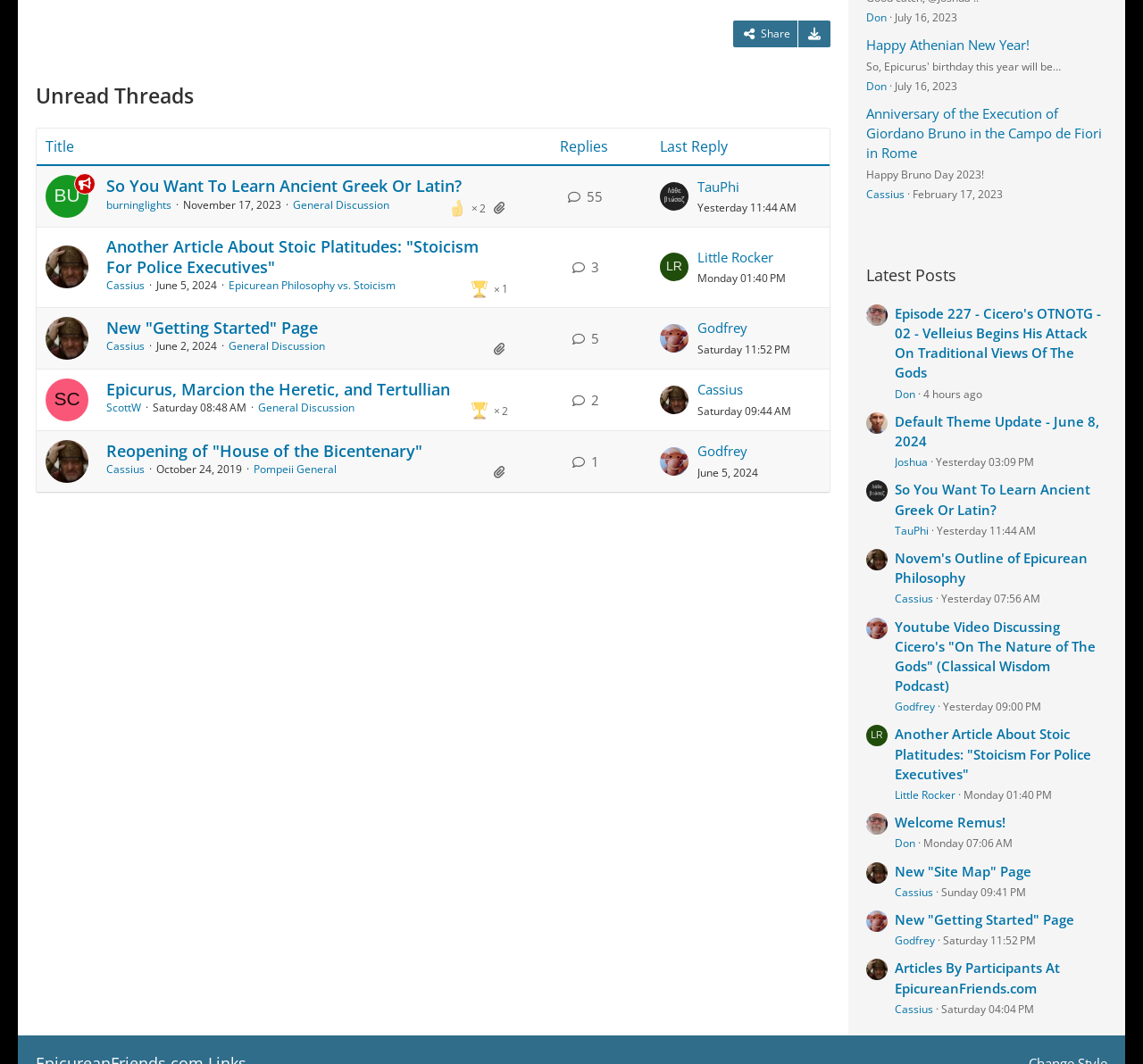Specify the bounding box coordinates of the element's area that should be clicked to execute the given instruction: "Go to the 'Unread Threads' section". The coordinates should be four float numbers between 0 and 1, i.e., [left, top, right, bottom].

[0.031, 0.078, 0.727, 0.103]